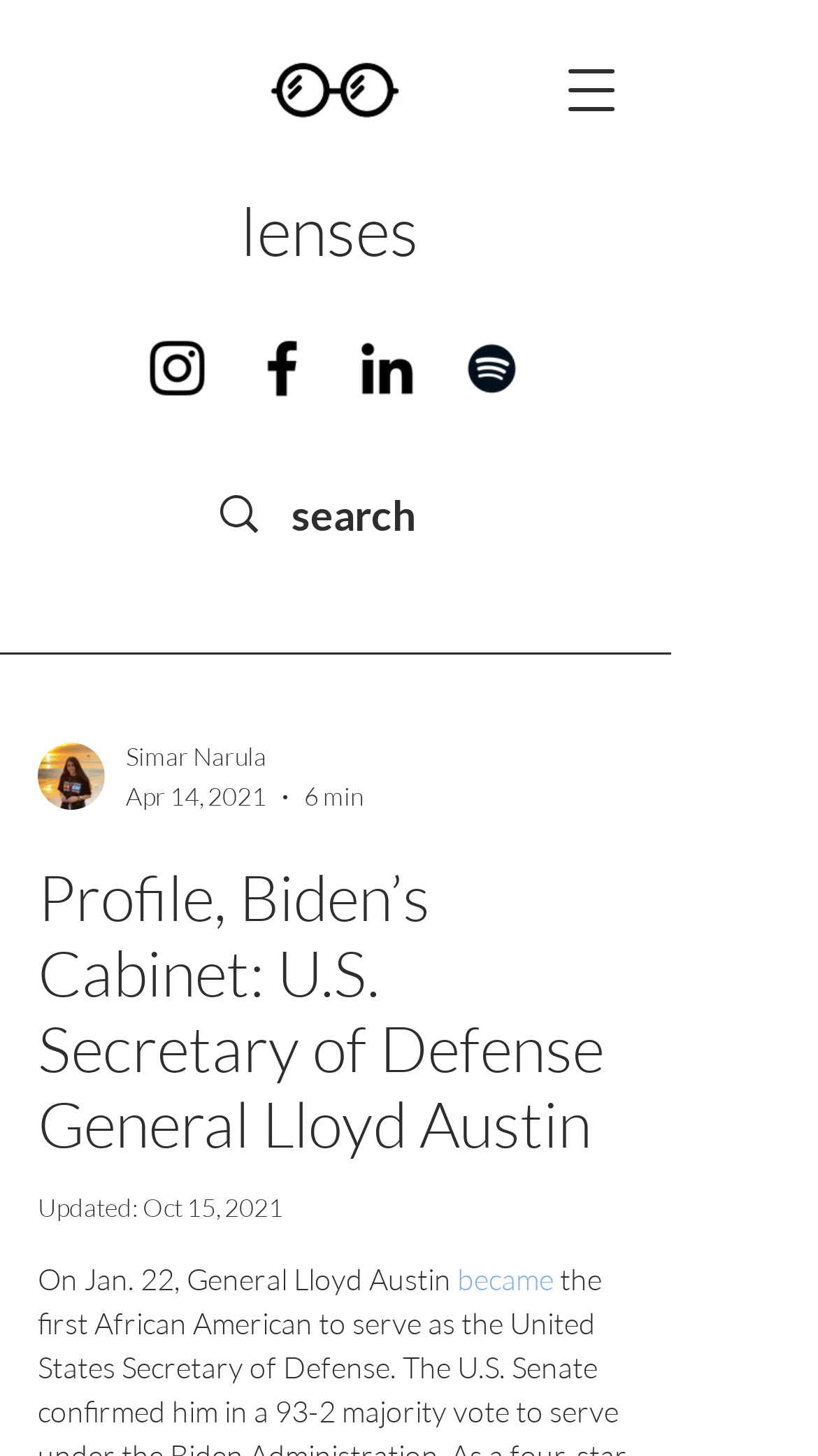Answer the following query with a single word or phrase:
What is the name of the person in the profile?

General Lloyd Austin